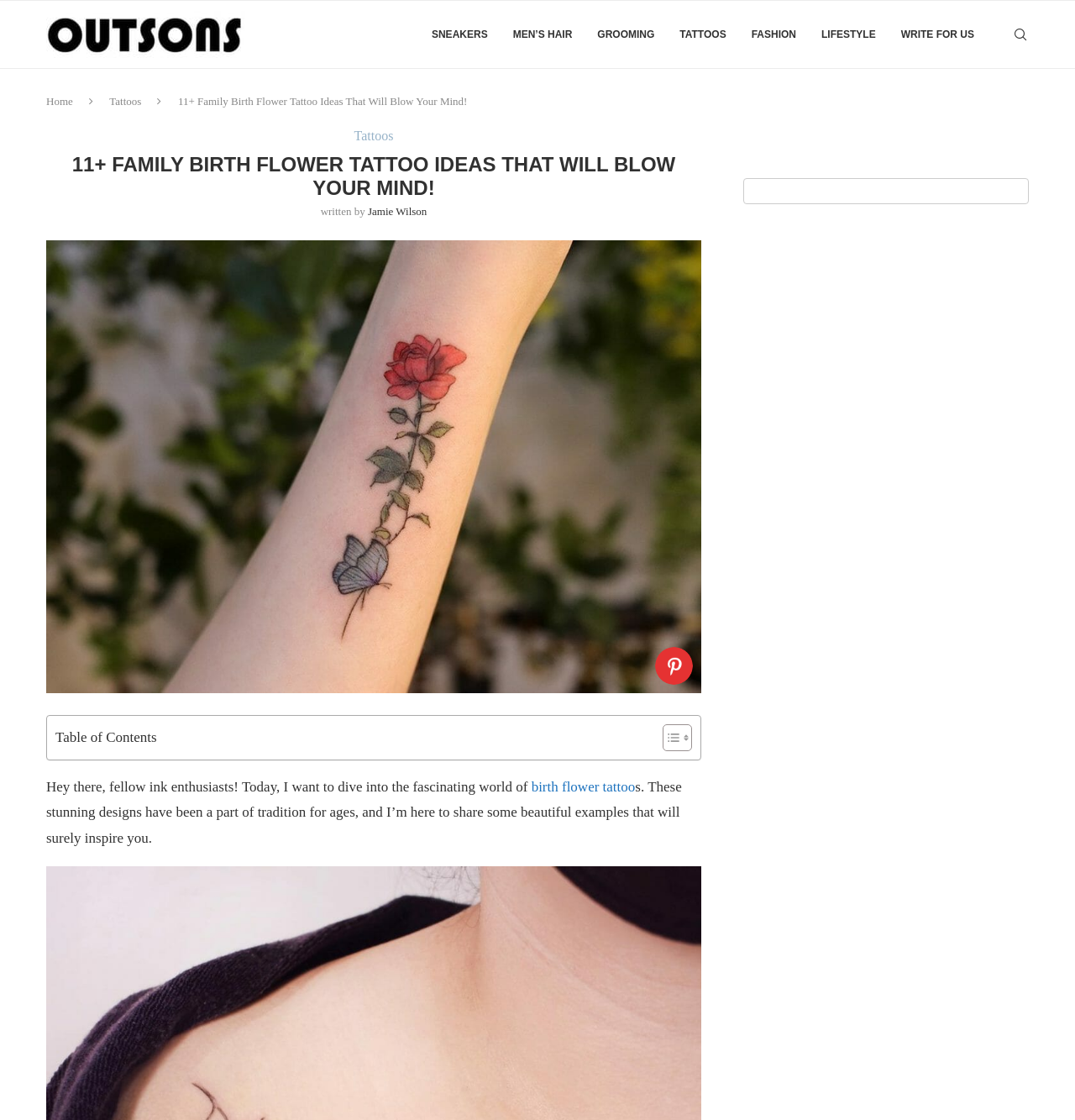What is the purpose of the button below the image?
Using the information from the image, answer the question thoroughly.

I found an image with a button below it, and the button has no text, but the surrounding text is 'Loading... Best Family Birth Flower Tattoo', so I inferred that the button is for loading the content.